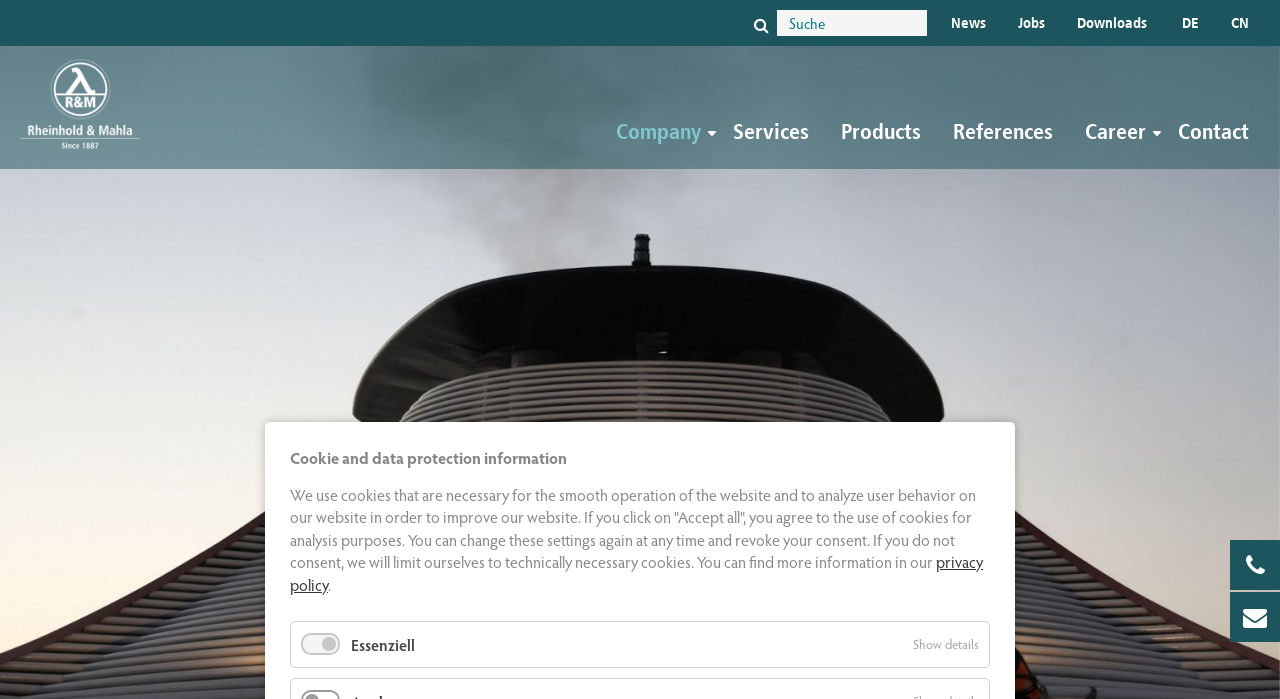Use one word or a short phrase to answer the question provided: 
What is the language of the current webpage?

English